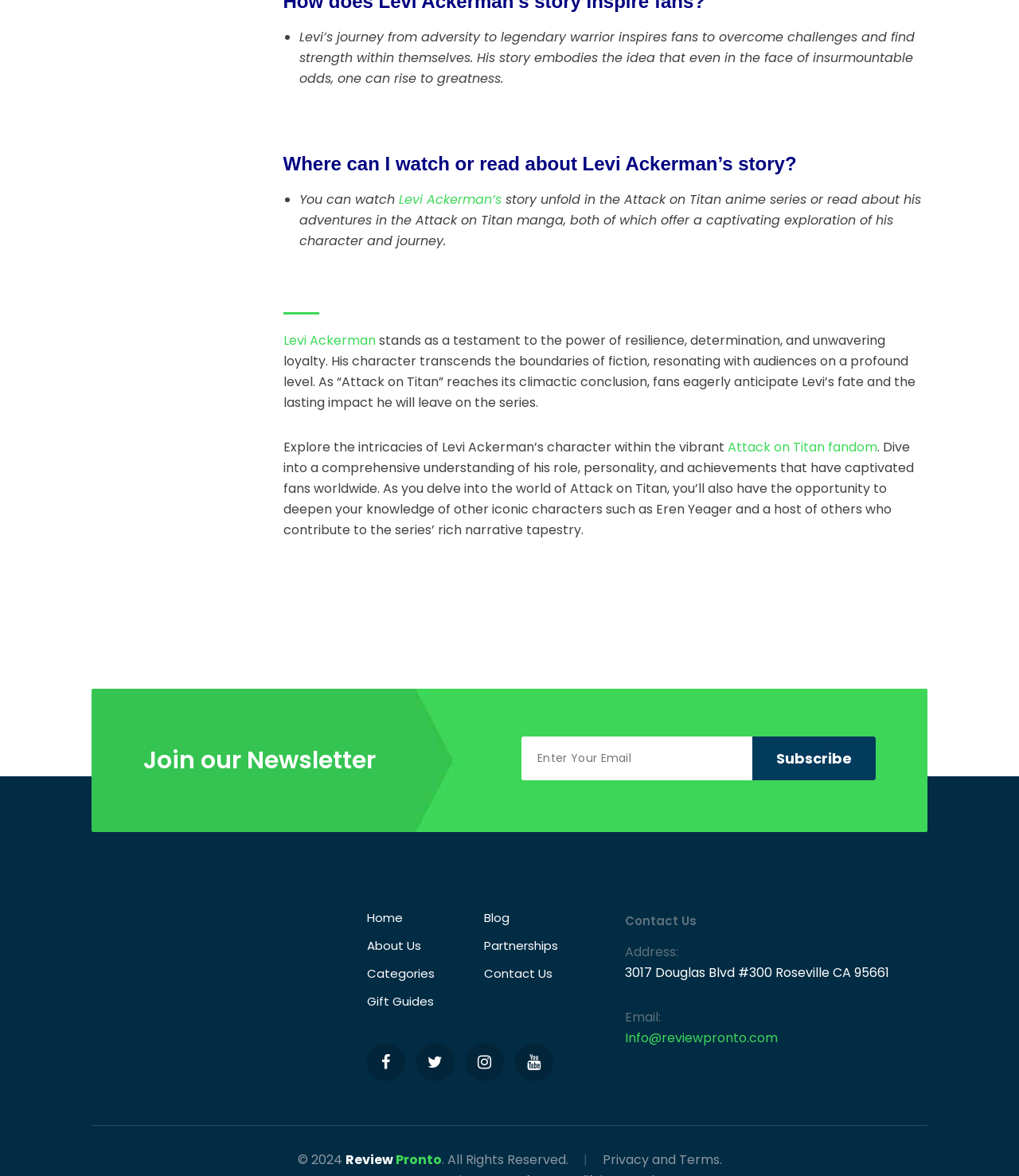Please give a succinct answer using a single word or phrase:
What is the address of Review Pronto?

3017 Douglas Blvd #300 Roseville CA 95661